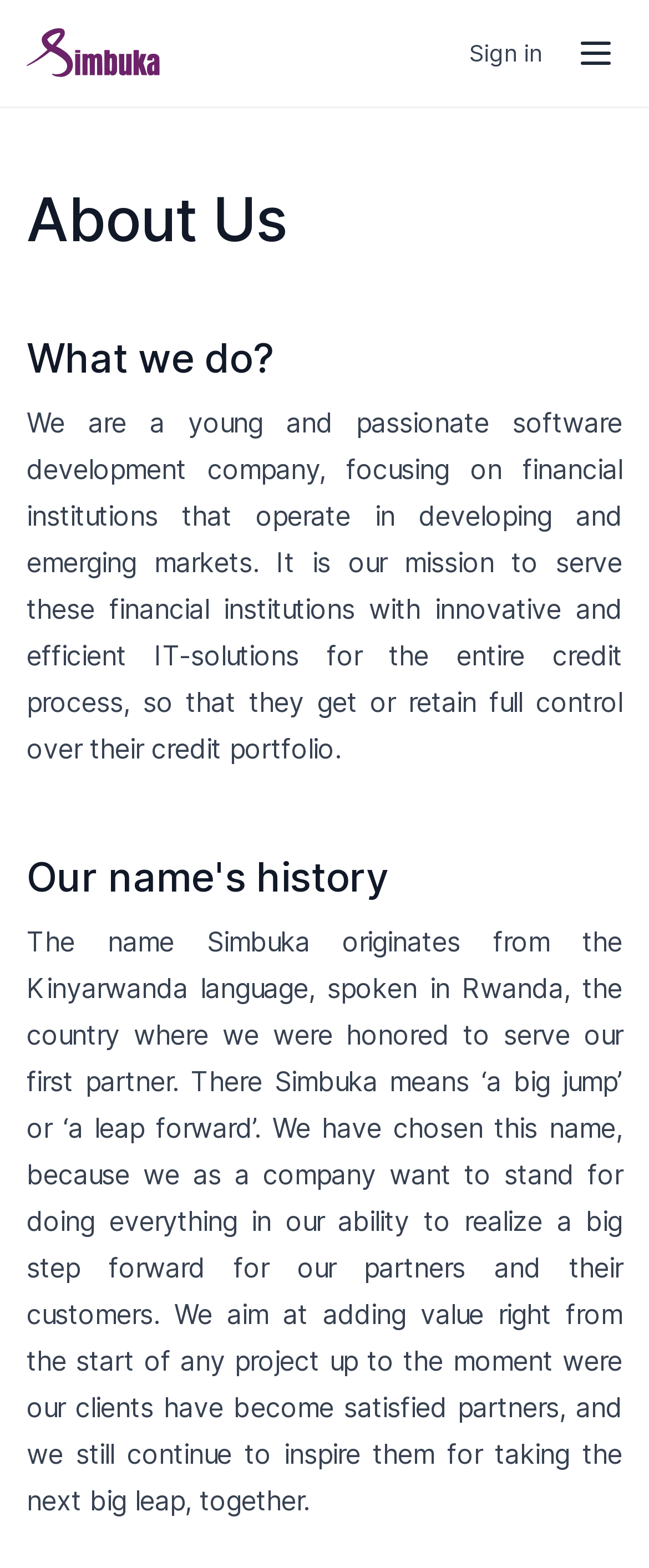Find the UI element described as: "aria-label="Menu"" and predict its bounding box coordinates. Ensure the coordinates are four float numbers between 0 and 1, [left, top, right, bottom].

[0.877, 0.017, 0.959, 0.051]